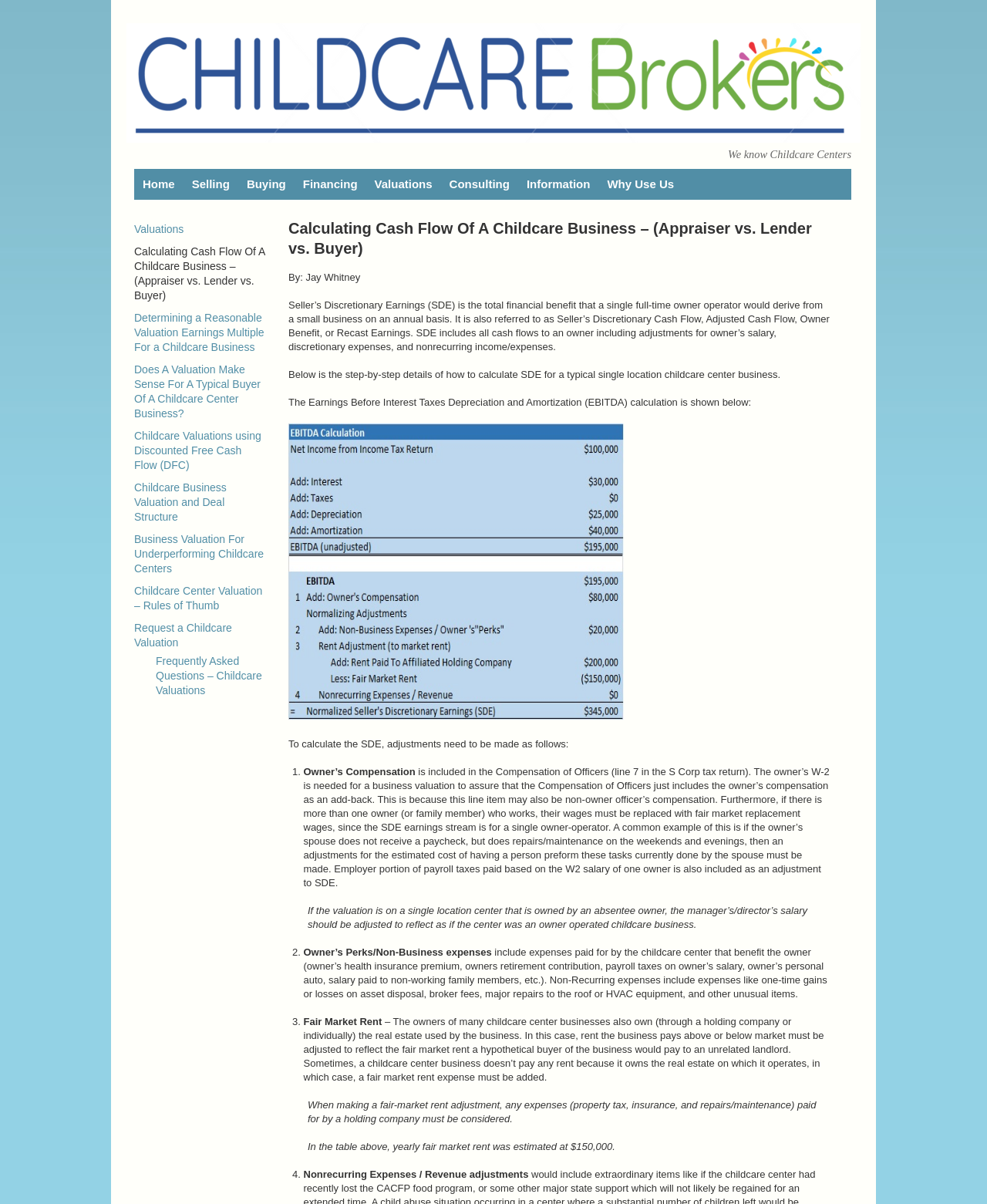Describe all visible elements and their arrangement on the webpage.

This webpage is about calculating cash flow for a childcare business, specifically focusing on the total financial benefit a single full-time owner-operator derives. The page has a navigation menu at the top with links to various sections, including "Home", "Selling", "Buying", "Financing", "Valuations", "Consulting", "Information", and "Why Use Us".

Below the navigation menu, there is a section with links to related articles, including "Valuations", "Calculating Cash Flow Of A Childcare Business – (Appraiser vs. Lender vs. Buyer)", and several others.

The main content of the page is divided into sections, starting with a heading "Calculating Cash Flow Of A Childcare Business – (Appraiser vs. Lender vs. Buyer)" followed by a brief introduction to Seller's Discretionary Earnings (SDE) and its importance in business valuation. The text explains that SDE includes all cash flows to an owner, including adjustments for owner's salary, discretionary expenses, and non-recurring income/expenses.

The next section provides a step-by-step guide on how to calculate SDE for a typical single-location childcare center business, including the Earnings Before Interest Taxes Depreciation and Amortization (EBITDA) calculation. The text then explains the adjustments needed to calculate SDE, including owner's compensation, owner's perks/non-business expenses, fair market rent, and non-recurring expenses/revenue adjustments.

Each of these adjustments is explained in detail, with examples and scenarios to illustrate the points. The text also includes a table with an estimated yearly fair market rent of $150,000. Overall, the page provides a comprehensive guide to calculating cash flow for a childcare business, with a focus on the importance of accurate valuation.